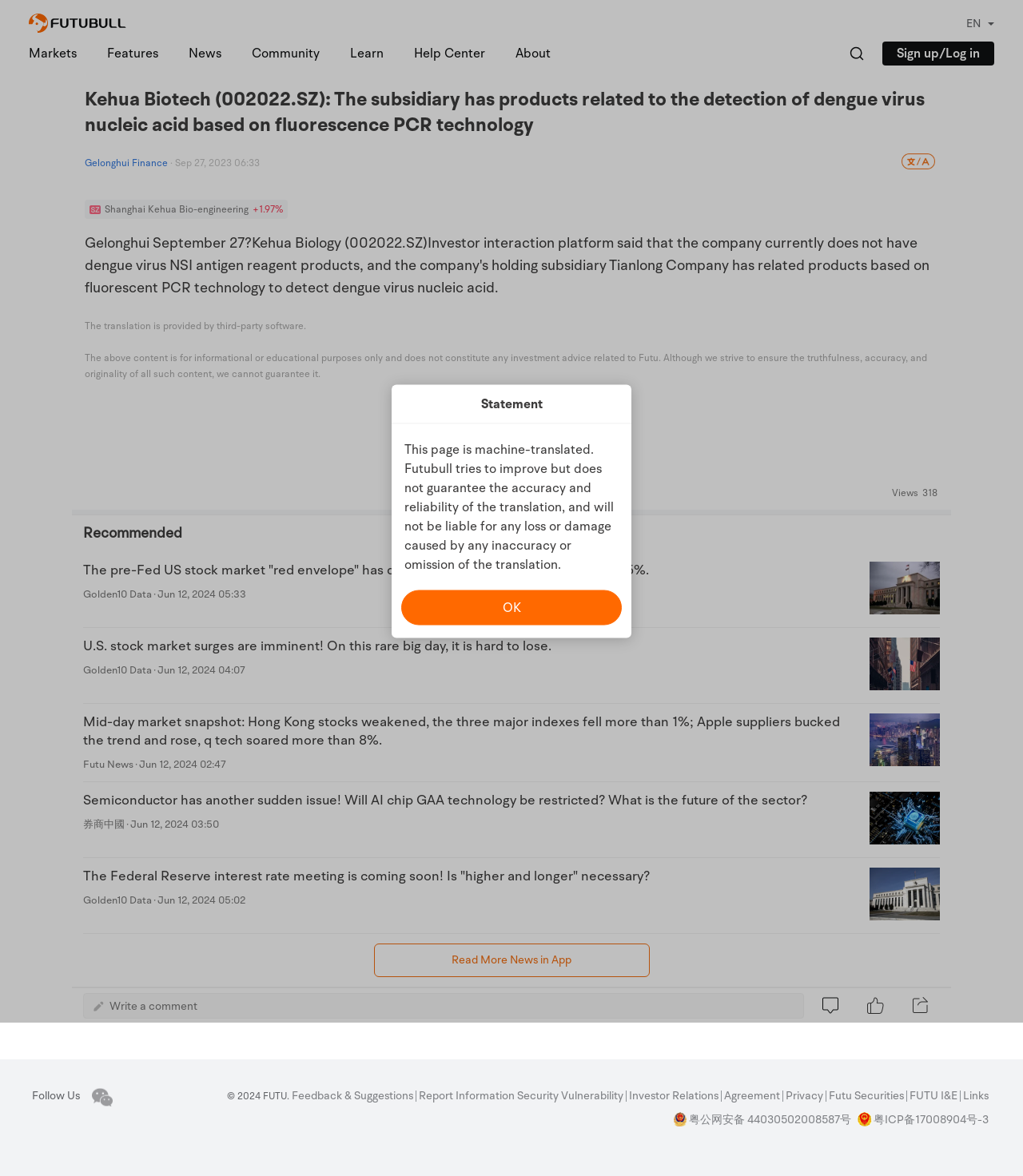What is the purpose of the translation on this webpage?
Give a single word or phrase as your answer by examining the image.

For informational or educational purposes